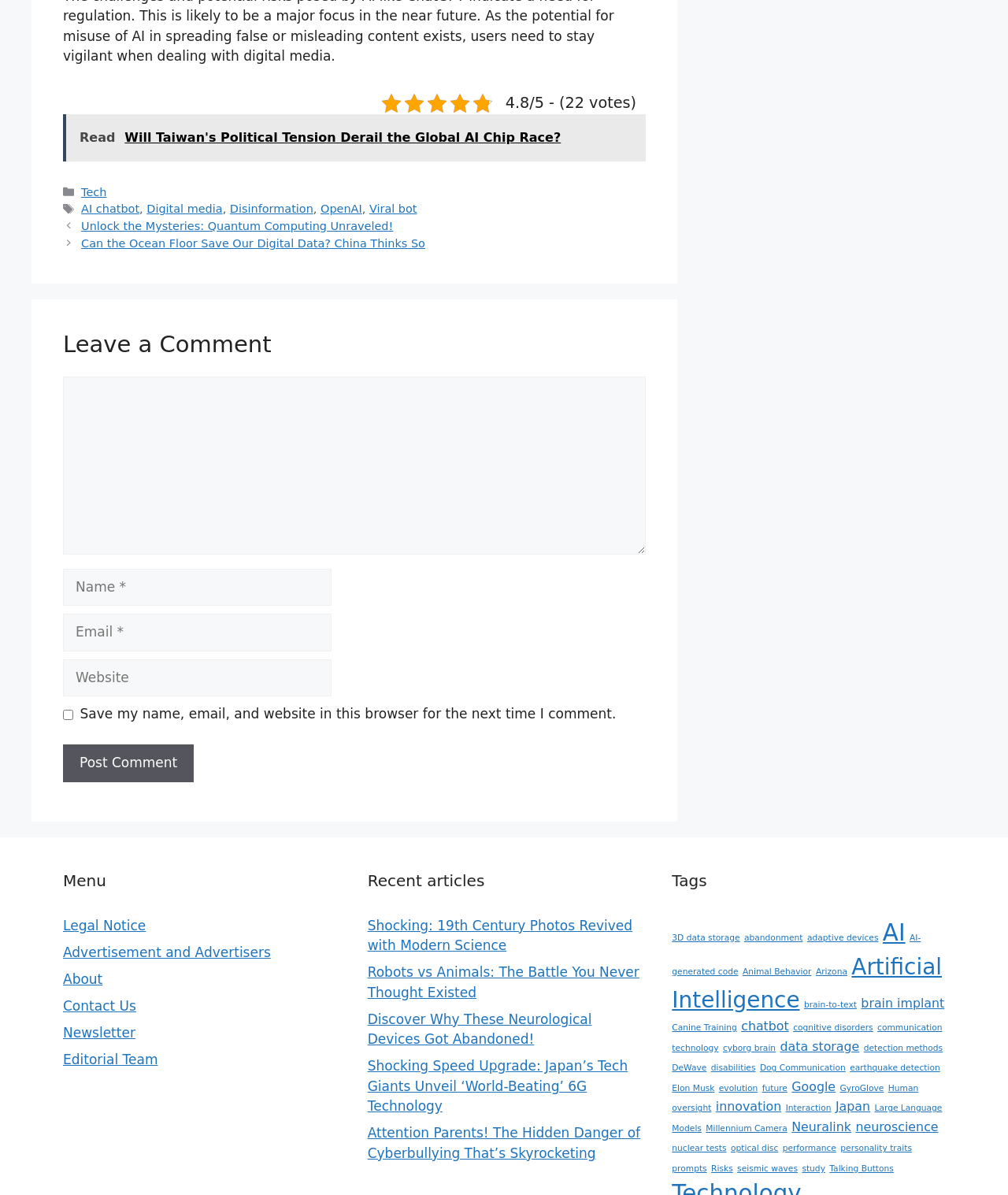Determine the bounding box coordinates for the UI element matching this description: "brain-to-text".

[0.798, 0.836, 0.85, 0.845]